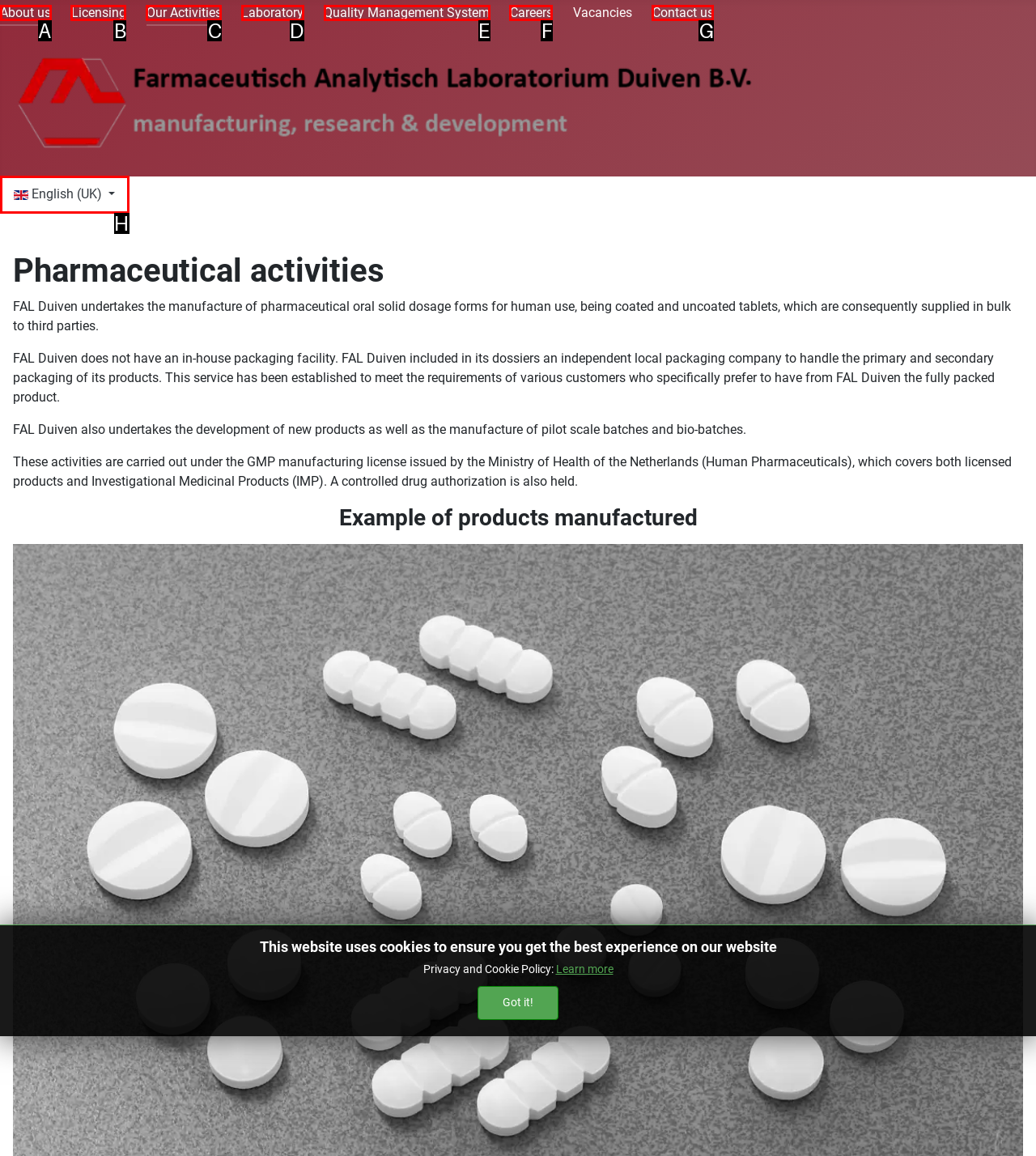Point out the HTML element that matches the following description: Laboratory
Answer with the letter from the provided choices.

D